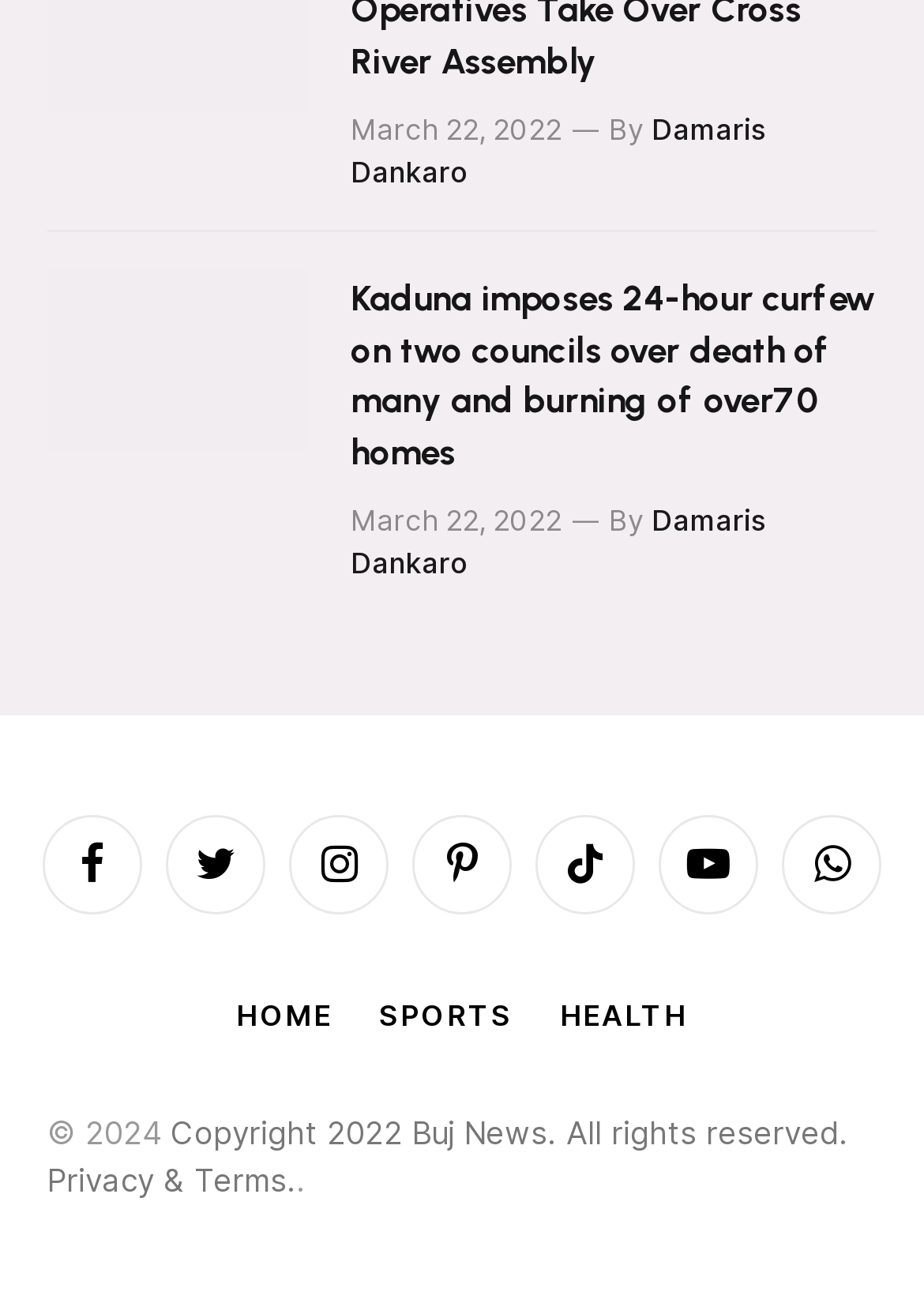Please indicate the bounding box coordinates of the element's region to be clicked to achieve the instruction: "Click on the Facebook link". Provide the coordinates as four float numbers between 0 and 1, i.e., [left, top, right, bottom].

[0.046, 0.626, 0.154, 0.702]